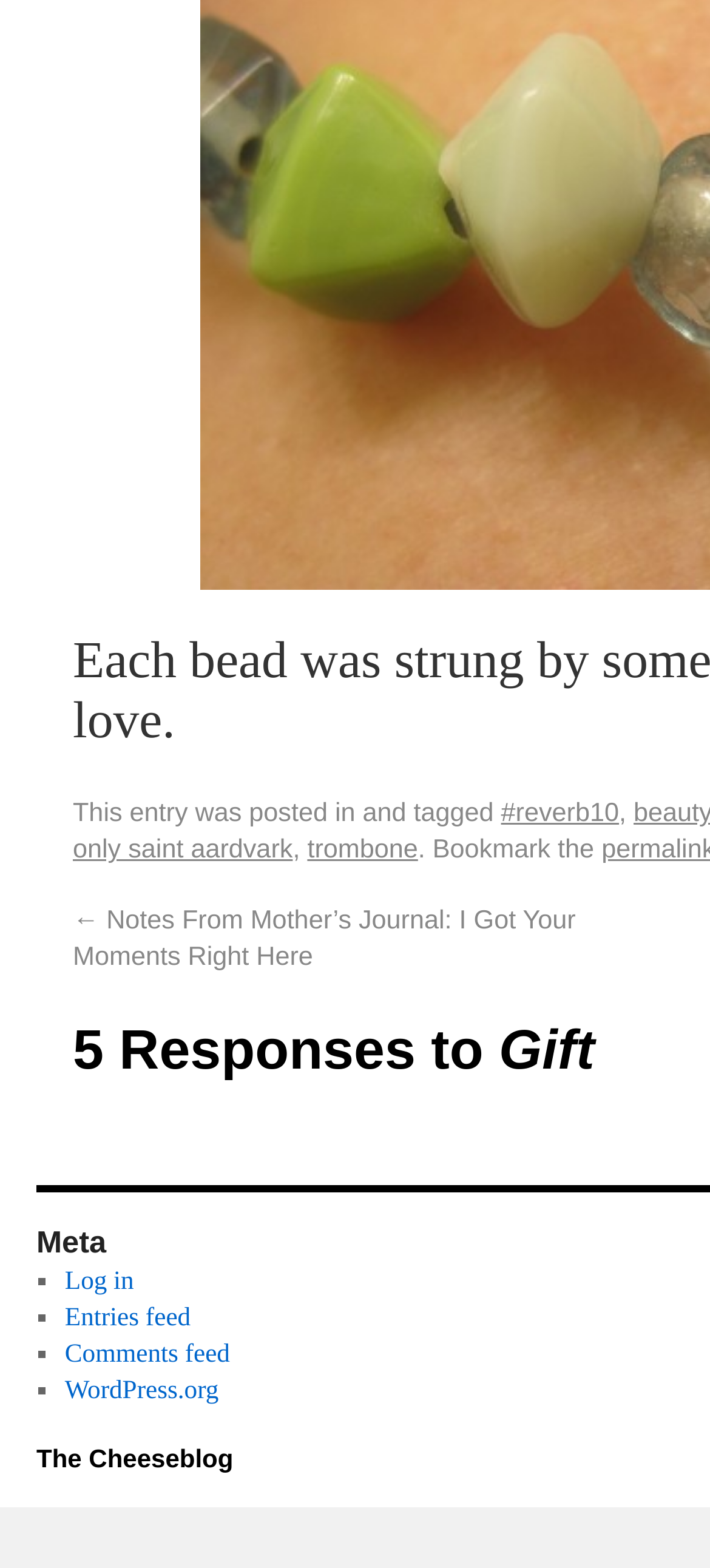Please answer the following query using a single word or phrase: 
What is the name of the blog?

The Cheeseblog